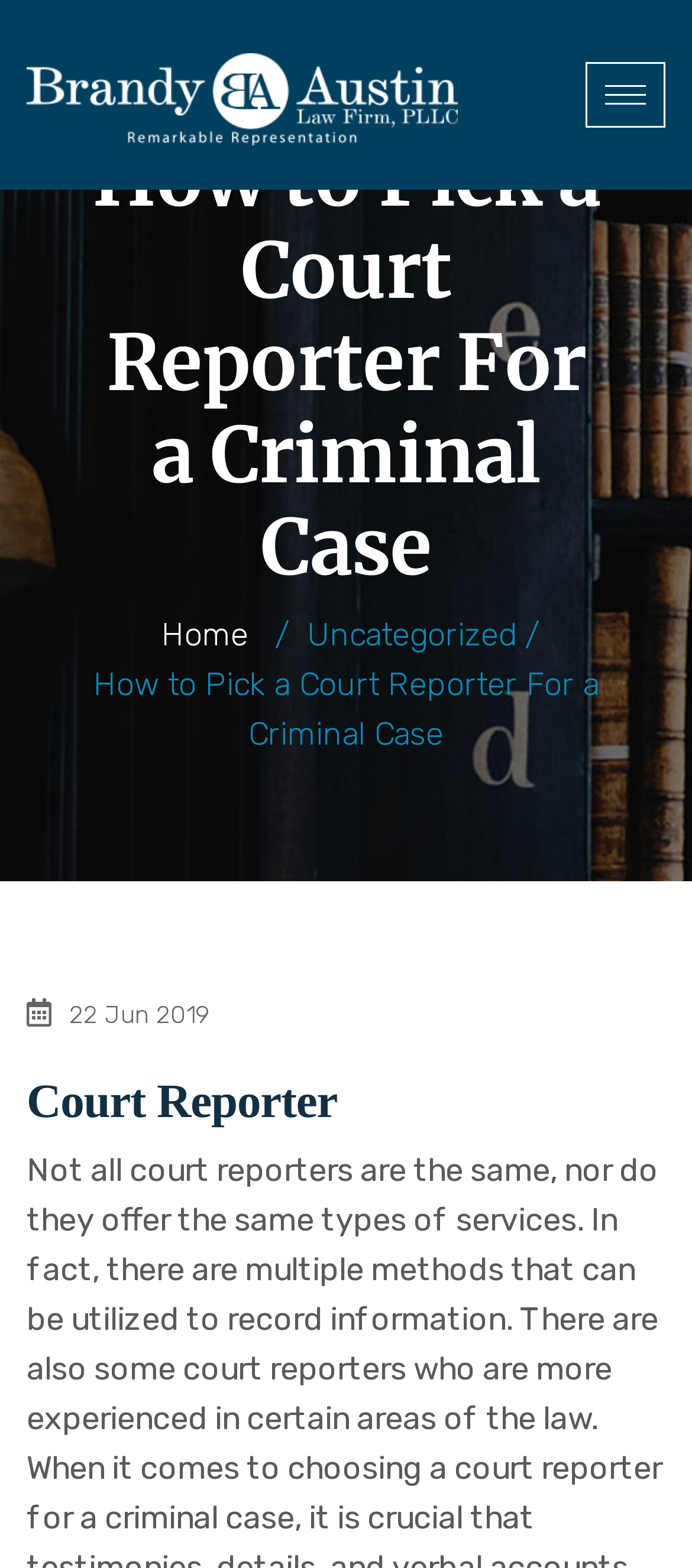How many navigation menu items are there?
Analyze the screenshot and provide a detailed answer to the question.

I found the number of navigation menu items by looking at the links above the main heading, which are 'Home' and the category of the article, so there are 2 navigation menu items.